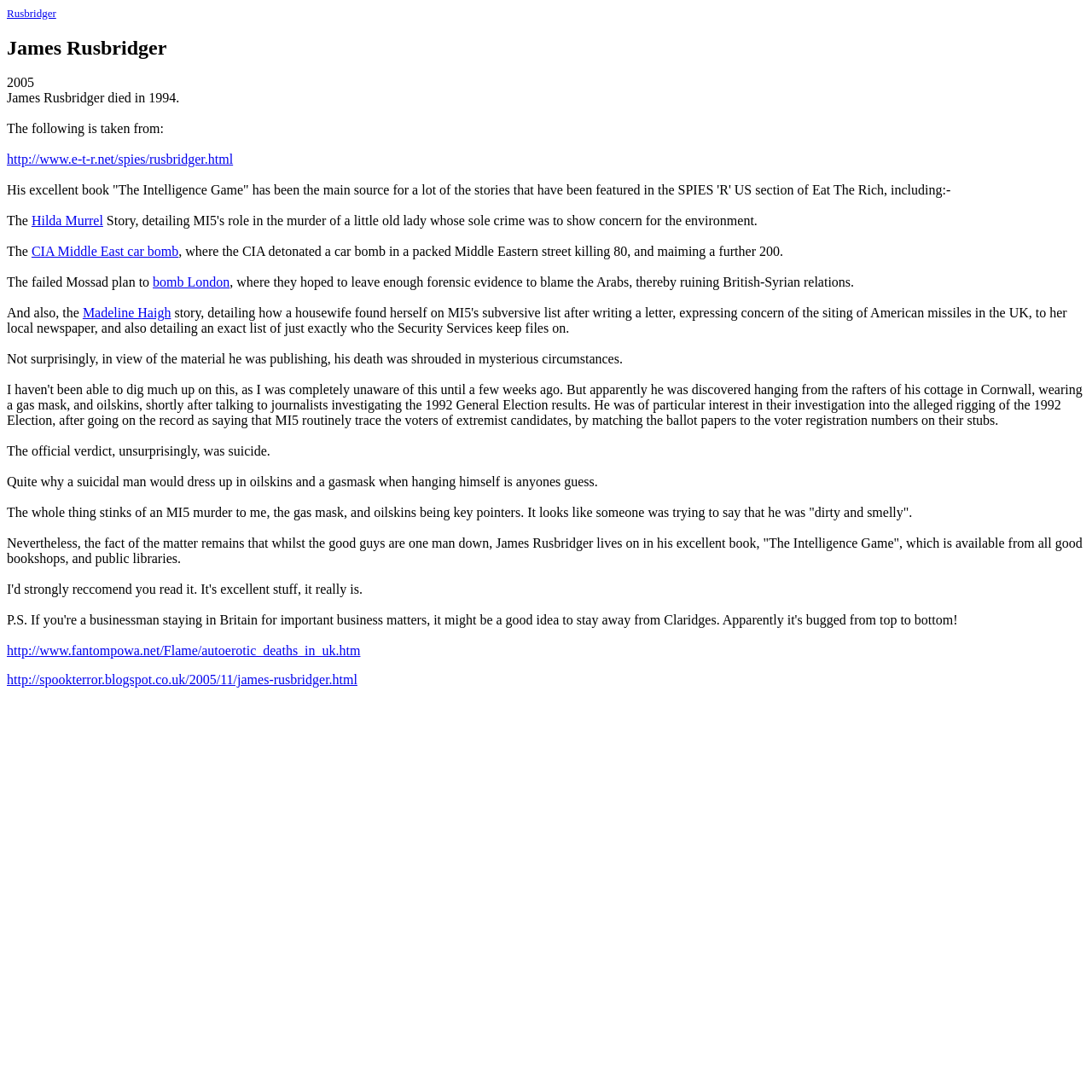Please find the bounding box coordinates of the element that needs to be clicked to perform the following instruction: "Click on Rusbridger". The bounding box coordinates should be four float numbers between 0 and 1, represented as [left, top, right, bottom].

[0.006, 0.005, 0.051, 0.018]